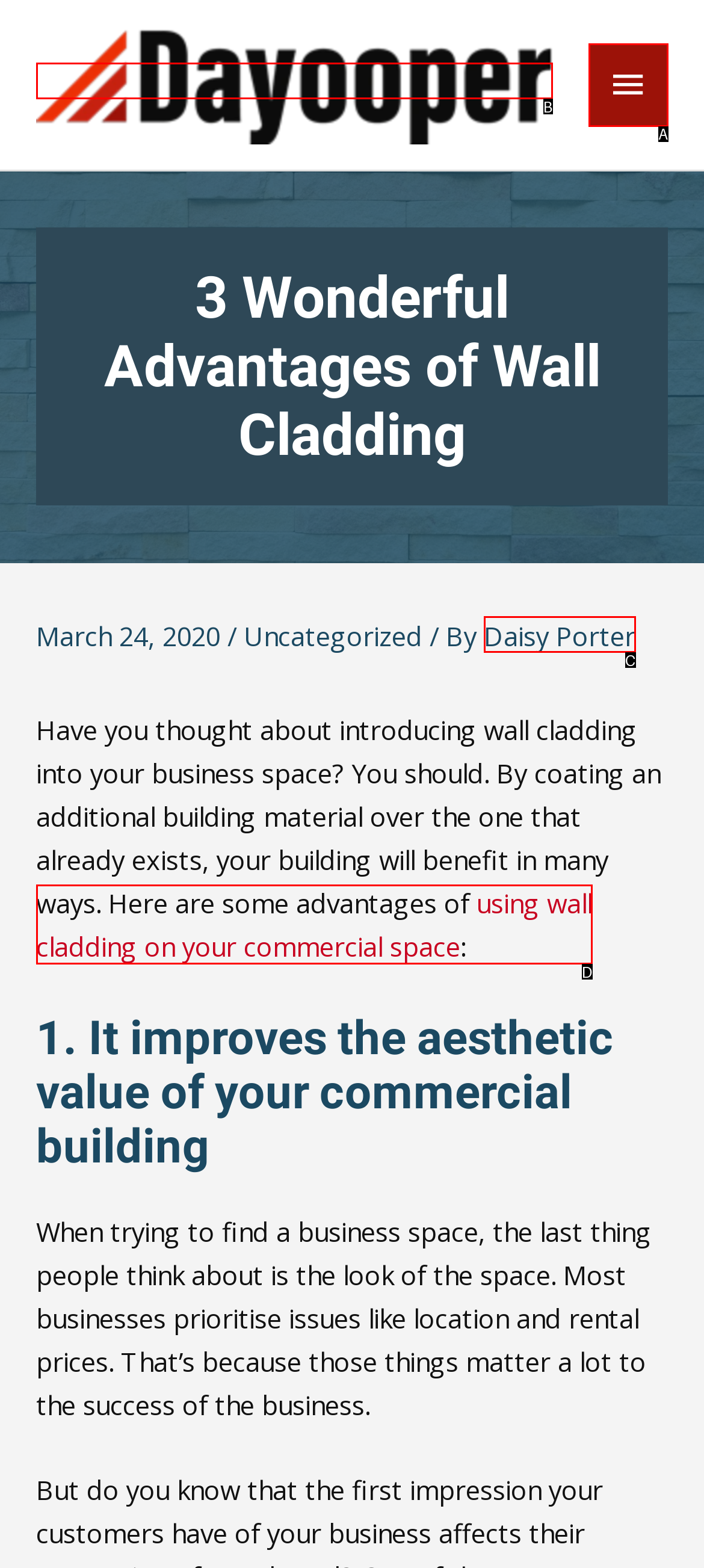Select the option that matches the description: Main Menu. Answer with the letter of the correct option directly.

A